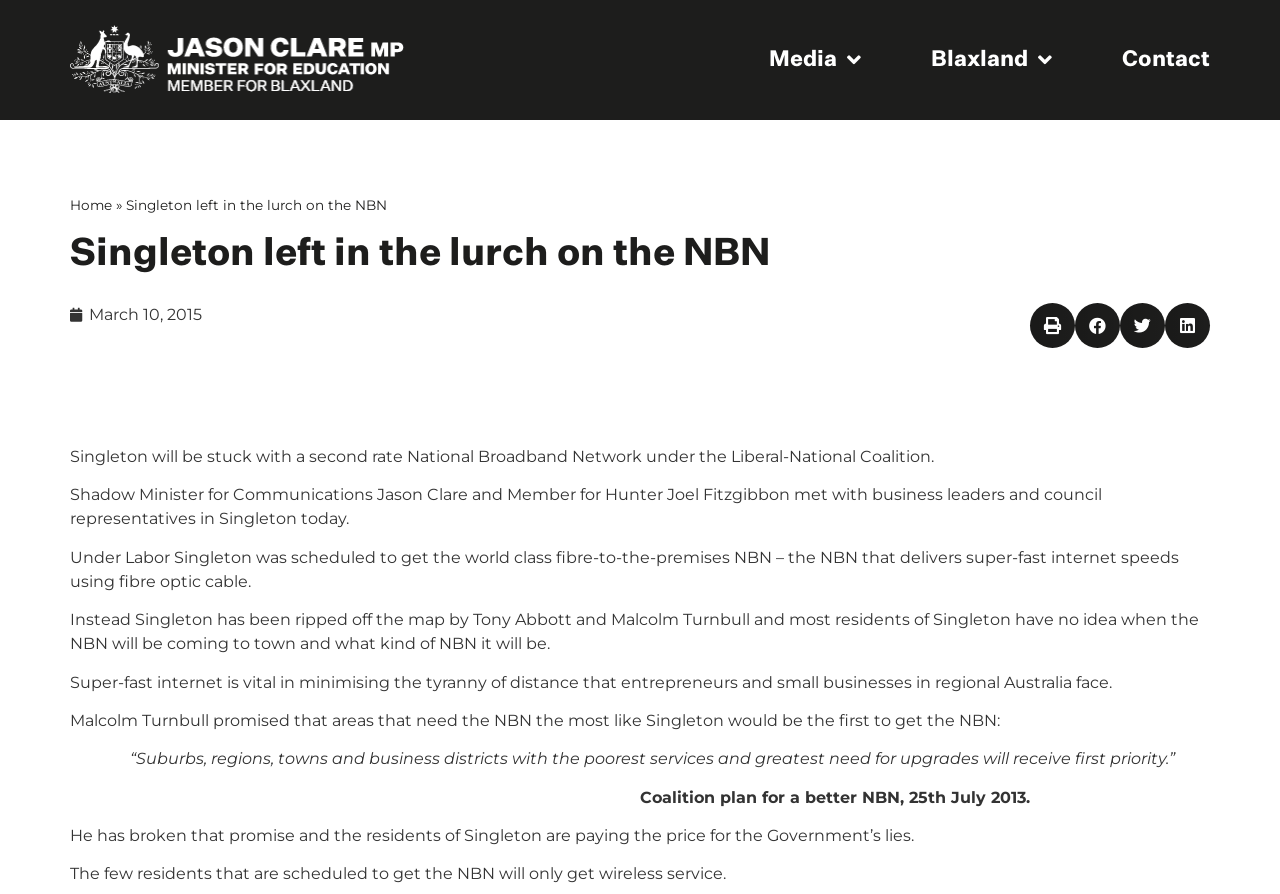Determine the bounding box coordinates of the clickable element to achieve the following action: 'Open the Media menu'. Provide the coordinates as four float values between 0 and 1, formatted as [left, top, right, bottom].

[0.601, 0.054, 0.673, 0.08]